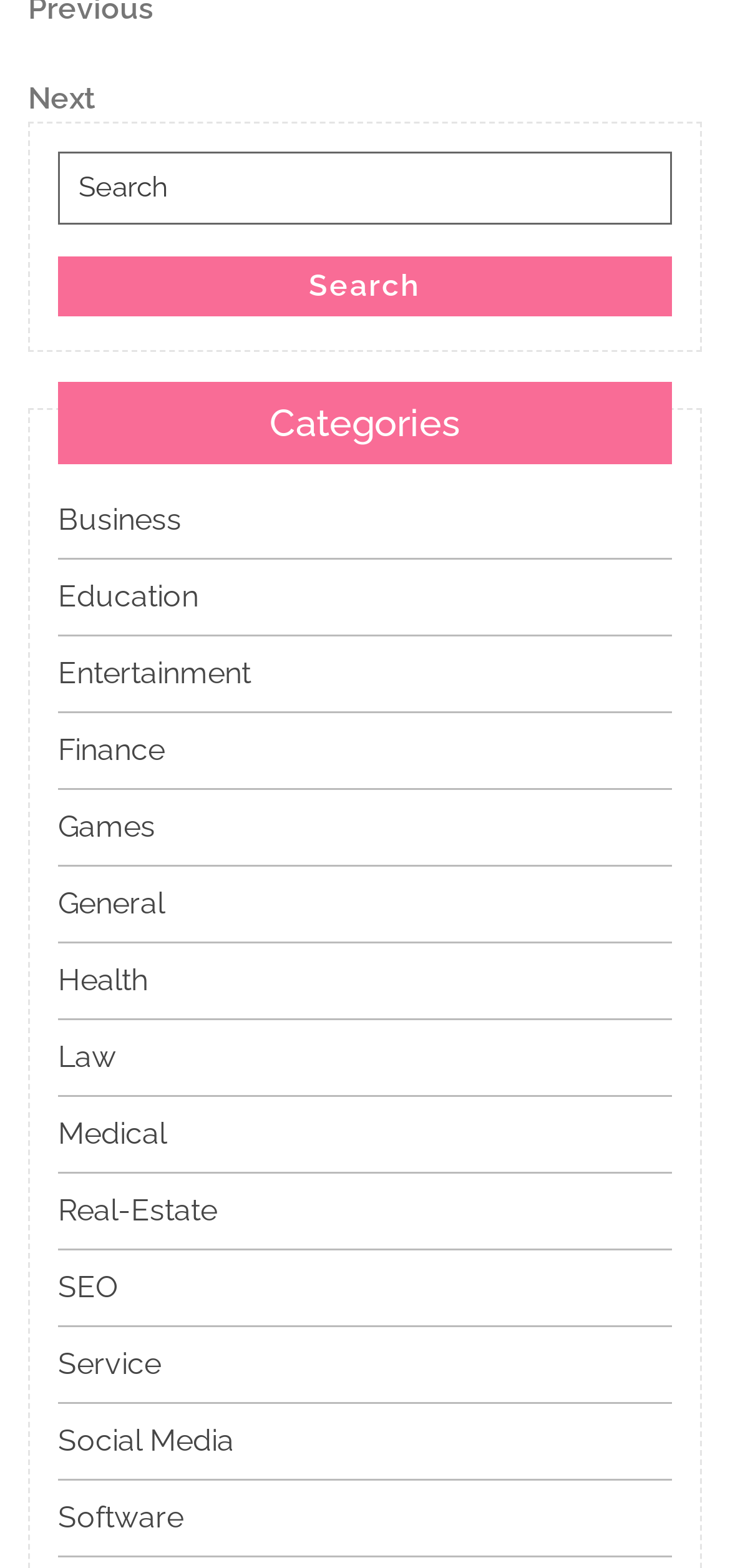Please answer the following question using a single word or phrase: 
Are there any images on the webpage?

No